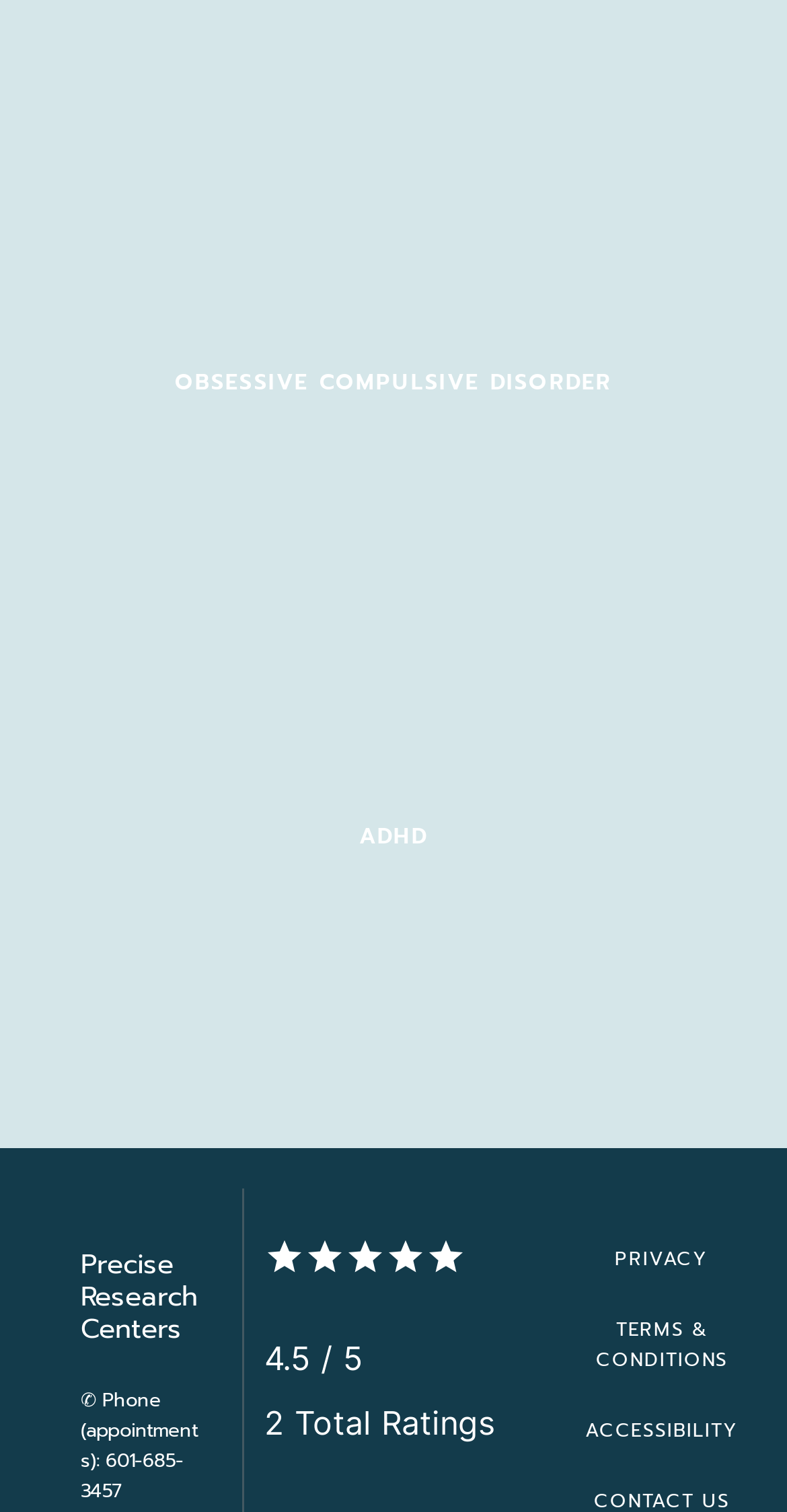Give the bounding box coordinates for this UI element: "ADHD". The coordinates should be four float numbers between 0 and 1, arranged as [left, top, right, bottom].

[0.167, 0.531, 0.833, 0.574]